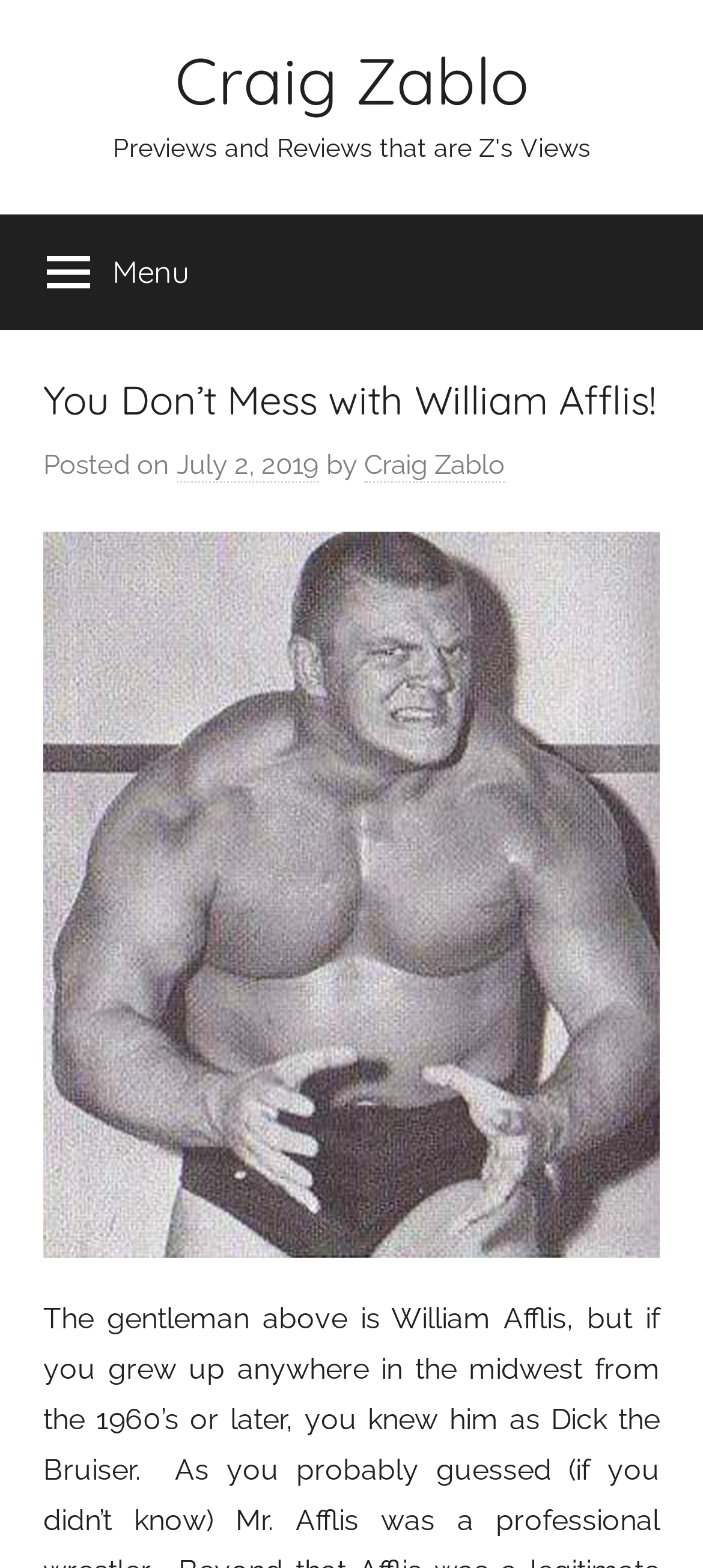Articulate a detailed summary of the webpage's content and design.

The webpage is a blog post titled "You Don’t Mess with William Afflis!" by Craig Zablo. At the top left corner, there is a button labeled "Menu" that is not expanded, which controls the primary menu. 

To the right of the "Menu" button, there is a header section that spans almost the entire width of the page. Within this header, the title "You Don’t Mess with William Afflis!" is prominently displayed. Below the title, there is a line of text that indicates the post was published on July 2, 2019, by Craig Zablo. 

At the top right corner, there is a link to the author's name, Craig Zablo.